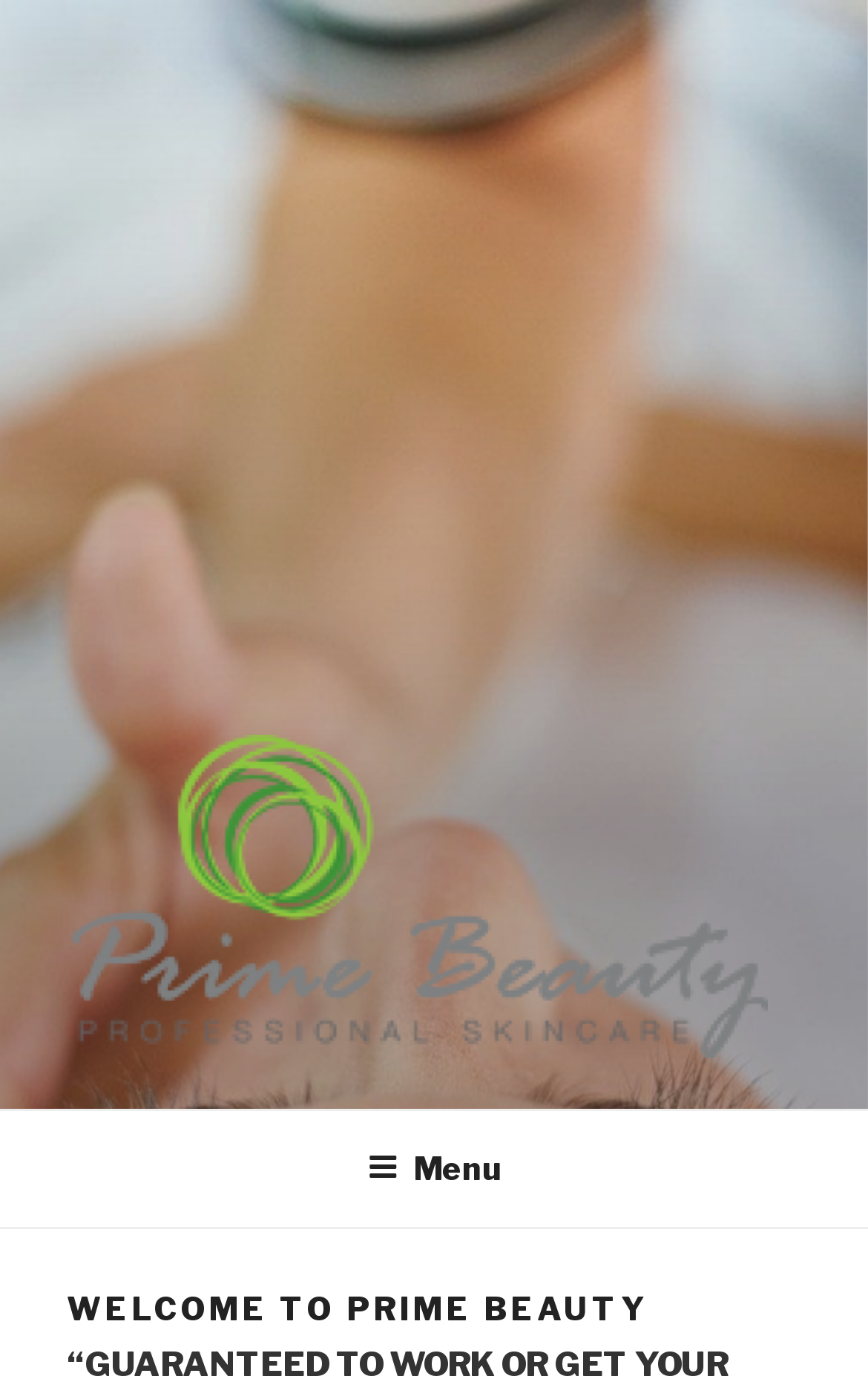Is the menu expanded?
Please provide a single word or phrase as the answer based on the screenshot.

No